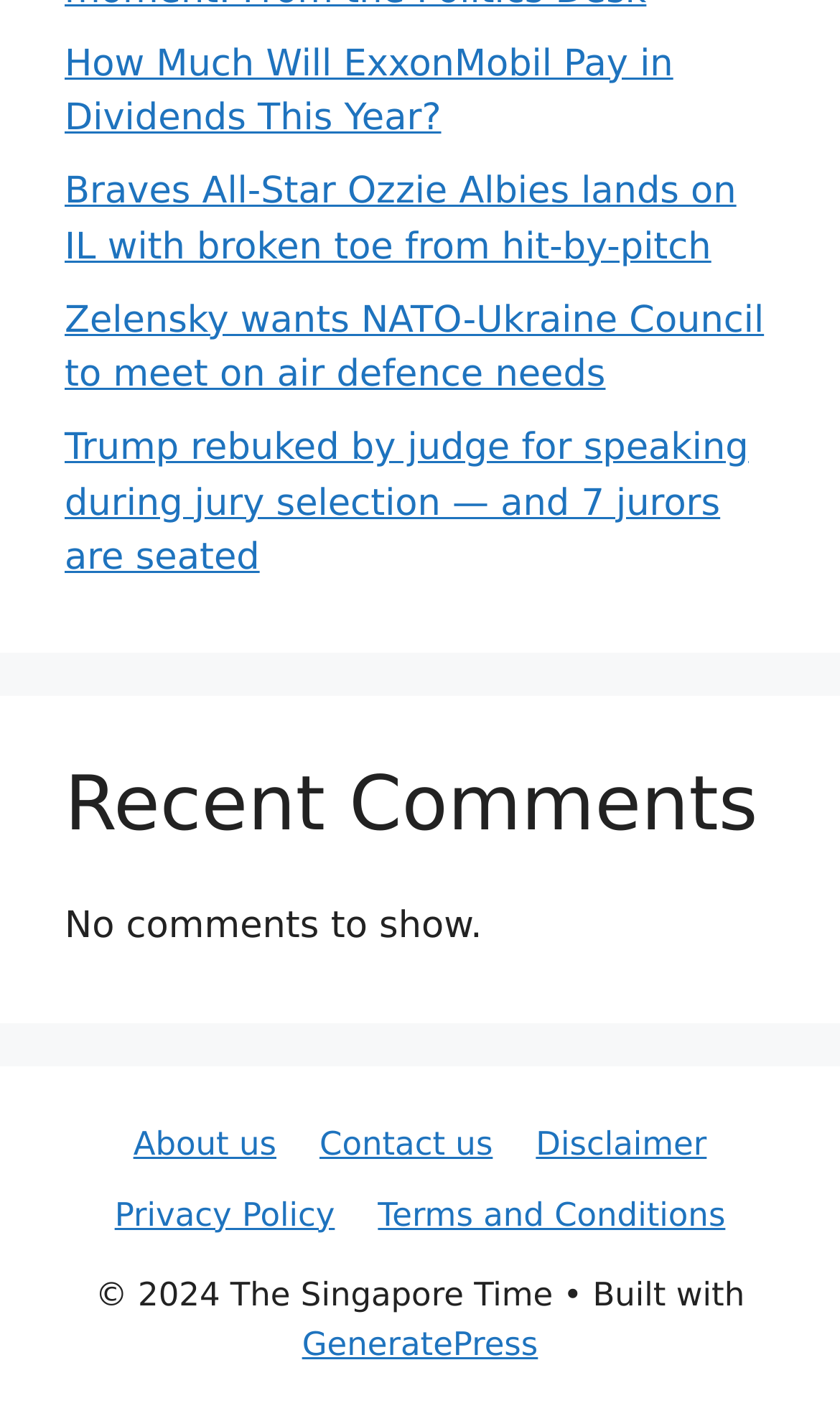Refer to the element description Terms and Conditions and identify the corresponding bounding box in the screenshot. Format the coordinates as (top-left x, top-left y, bottom-right x, bottom-right y) with values in the range of 0 to 1.

[0.45, 0.847, 0.864, 0.874]